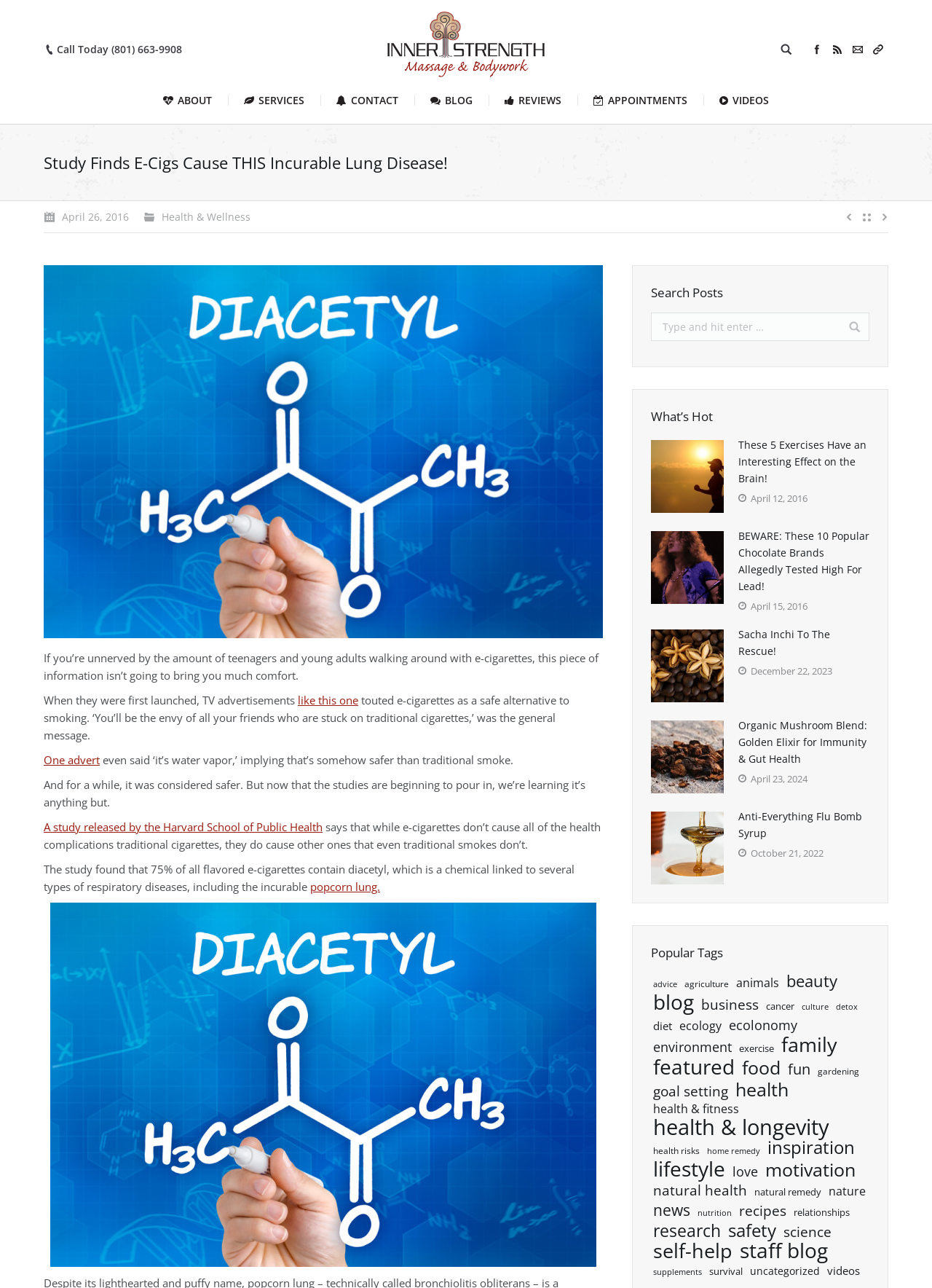Please use the details from the image to answer the following question comprehensively:
What is the name of the website?

The name of the website can be found at the top of the webpage, in the link element with the text 'Inner Strength Massage & Bodywork', which is also an image element.